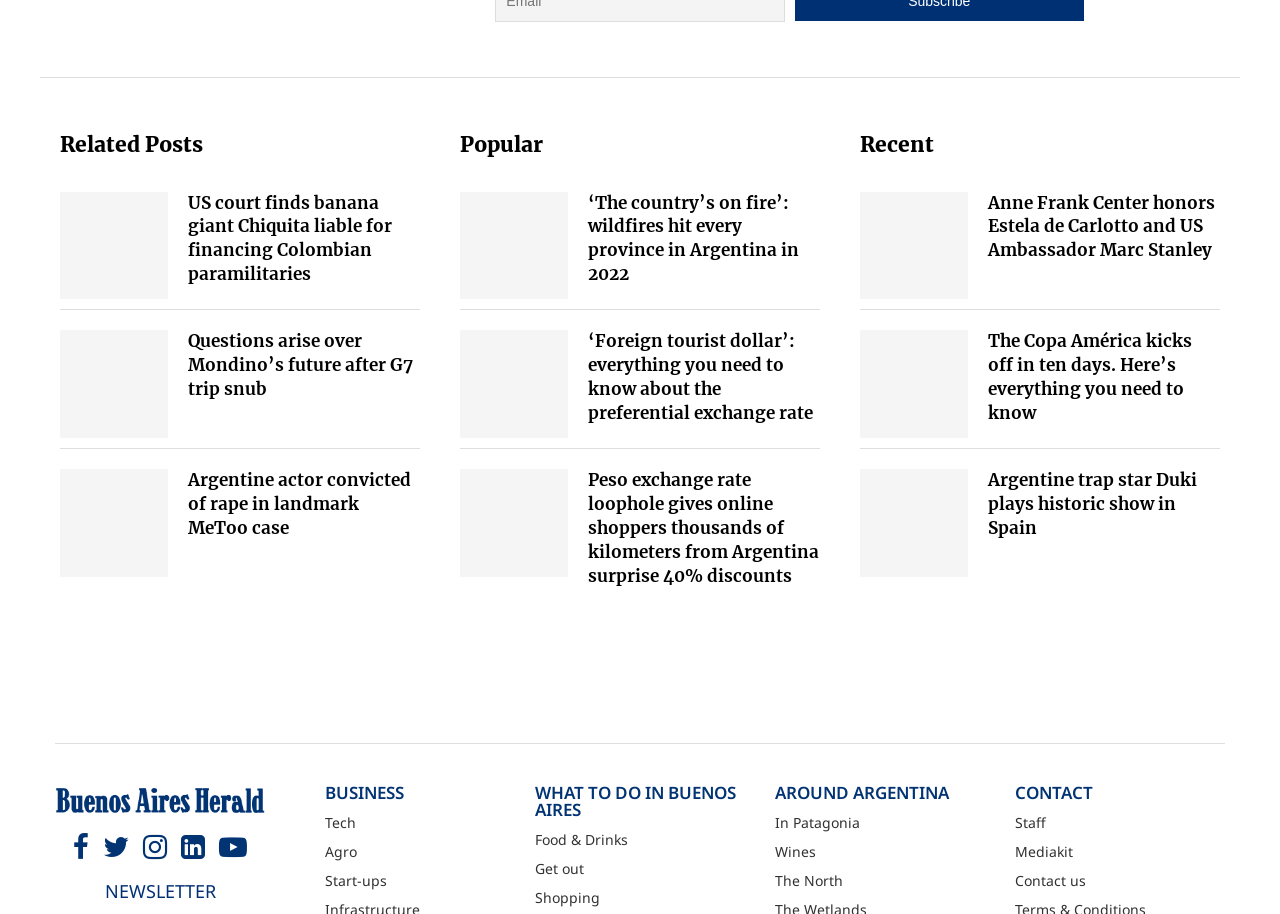Can you find the bounding box coordinates for the element to click on to achieve the instruction: "Read about US court finds banana giant Chiquita liable for financing Colombian paramilitaries"?

[0.047, 0.21, 0.131, 0.328]